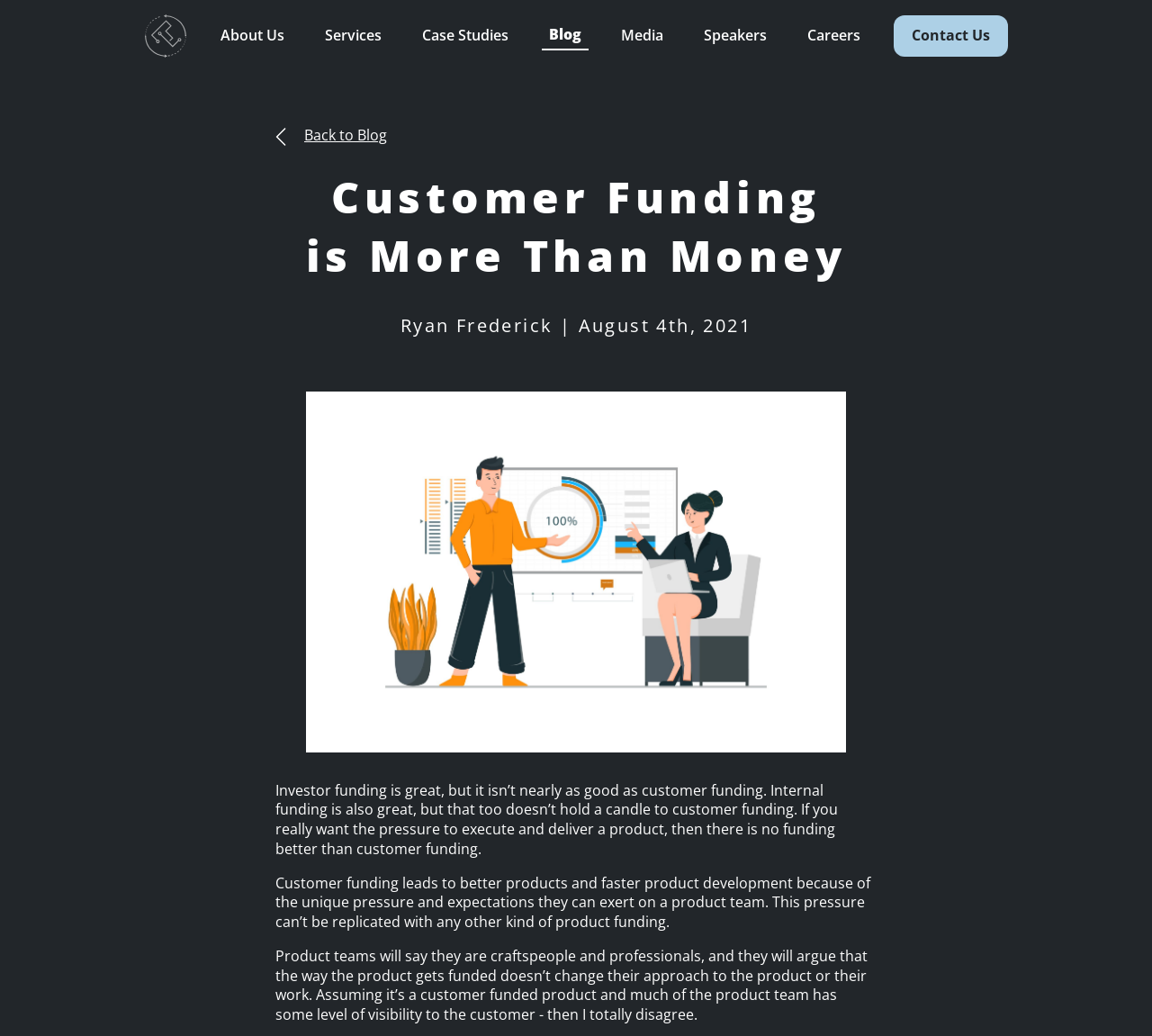Predict the bounding box coordinates of the UI element that matches this description: "Back to Blog". The coordinates should be in the format [left, top, right, bottom] with each value between 0 and 1.

[0.239, 0.122, 0.761, 0.141]